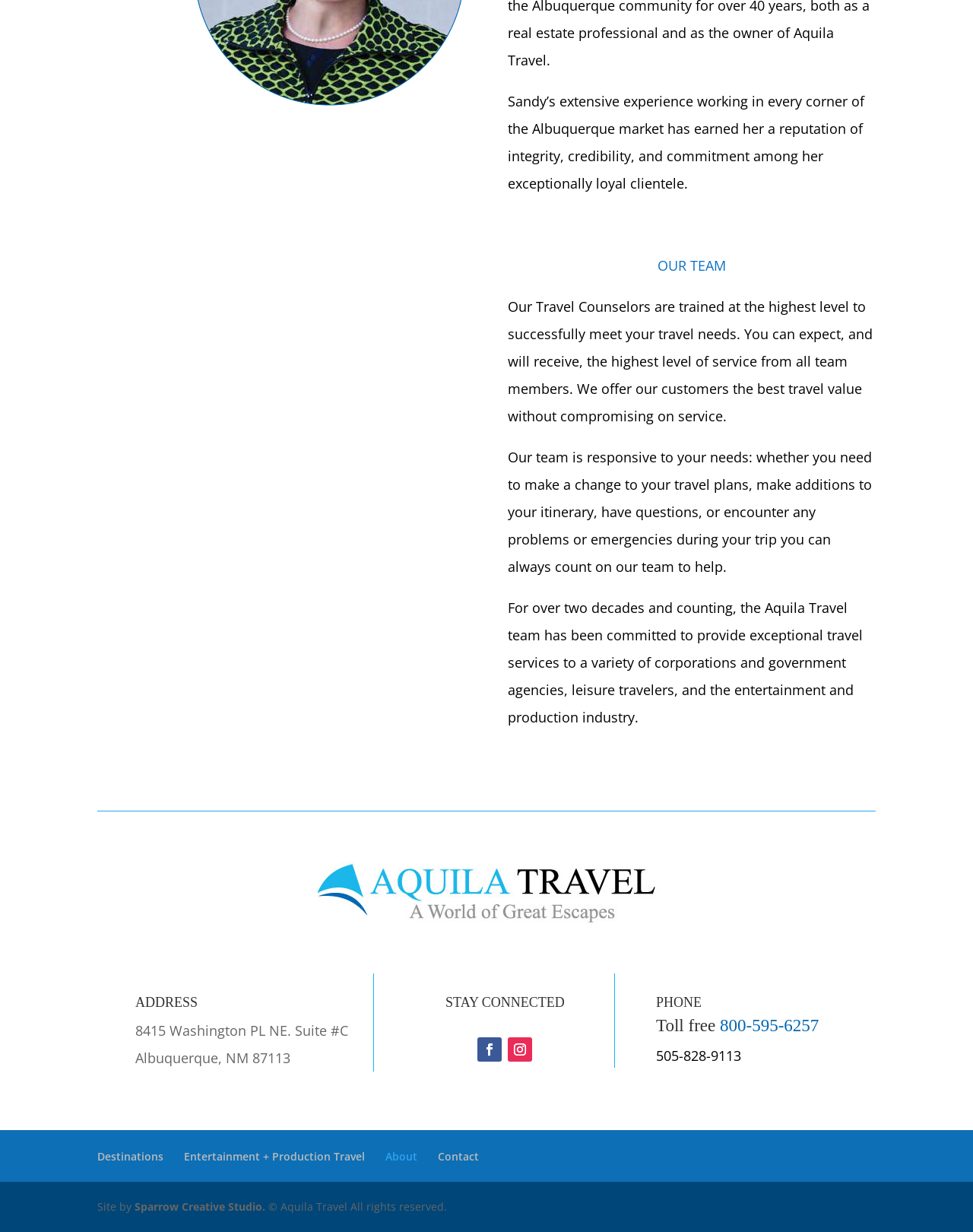Determine the bounding box coordinates of the clickable element to achieve the following action: 'Call the toll-free number'. Provide the coordinates as four float values between 0 and 1, formatted as [left, top, right, bottom].

[0.674, 0.825, 0.9, 0.846]